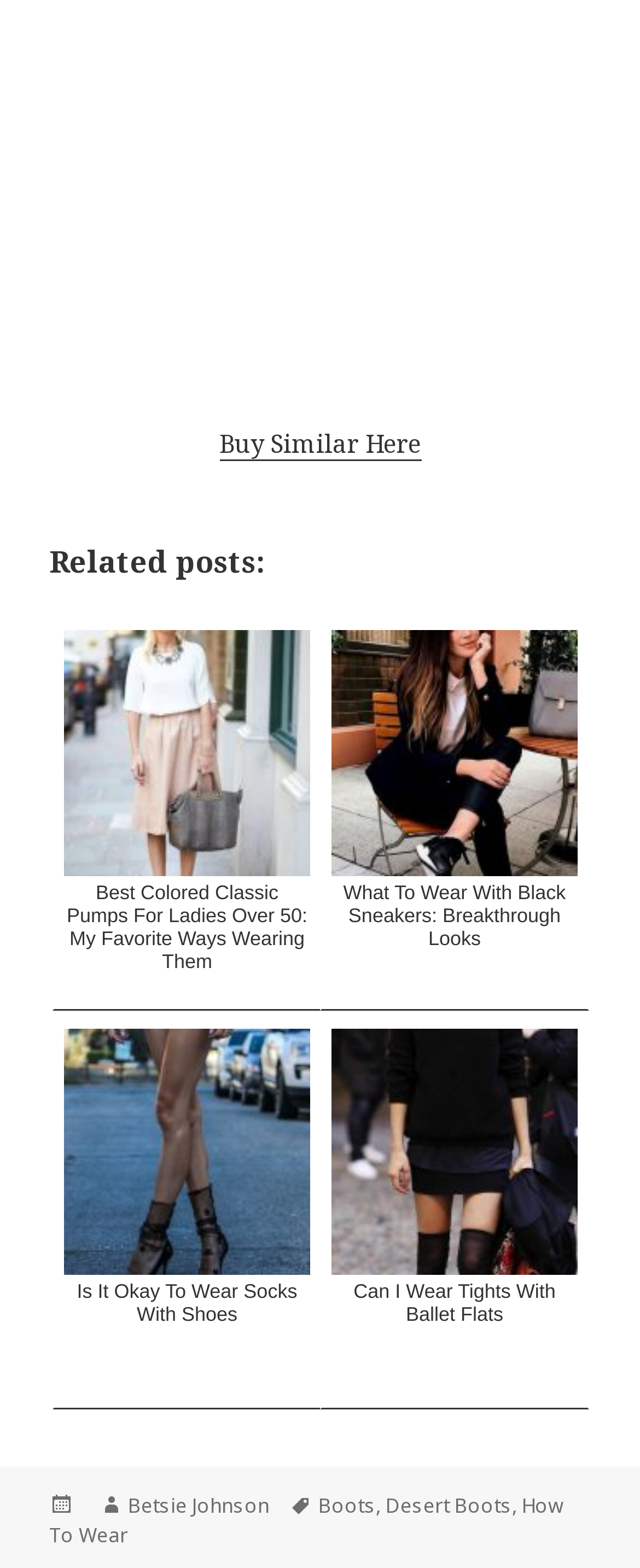What is the title of the first related post?
Please provide a single word or phrase answer based on the image.

Best Colored Classic Pumps